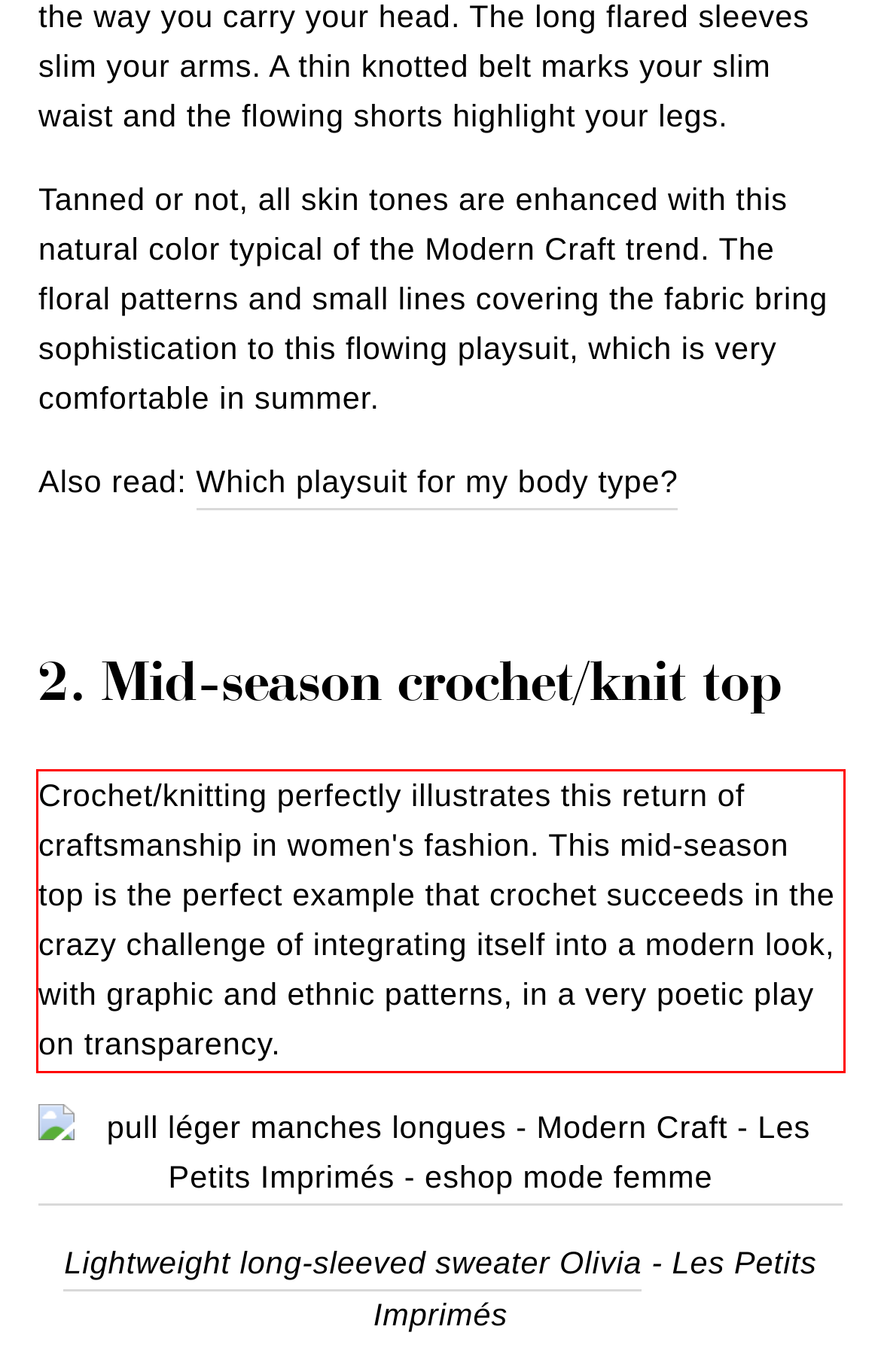Identify the red bounding box in the webpage screenshot and perform OCR to generate the text content enclosed.

Crochet/knitting perfectly illustrates this return of craftsmanship in women's fashion. This mid-season top is the perfect example that crochet succeeds in the crazy challenge of integrating itself into a modern look, with graphic and ethnic patterns, in a very poetic play on transparency.